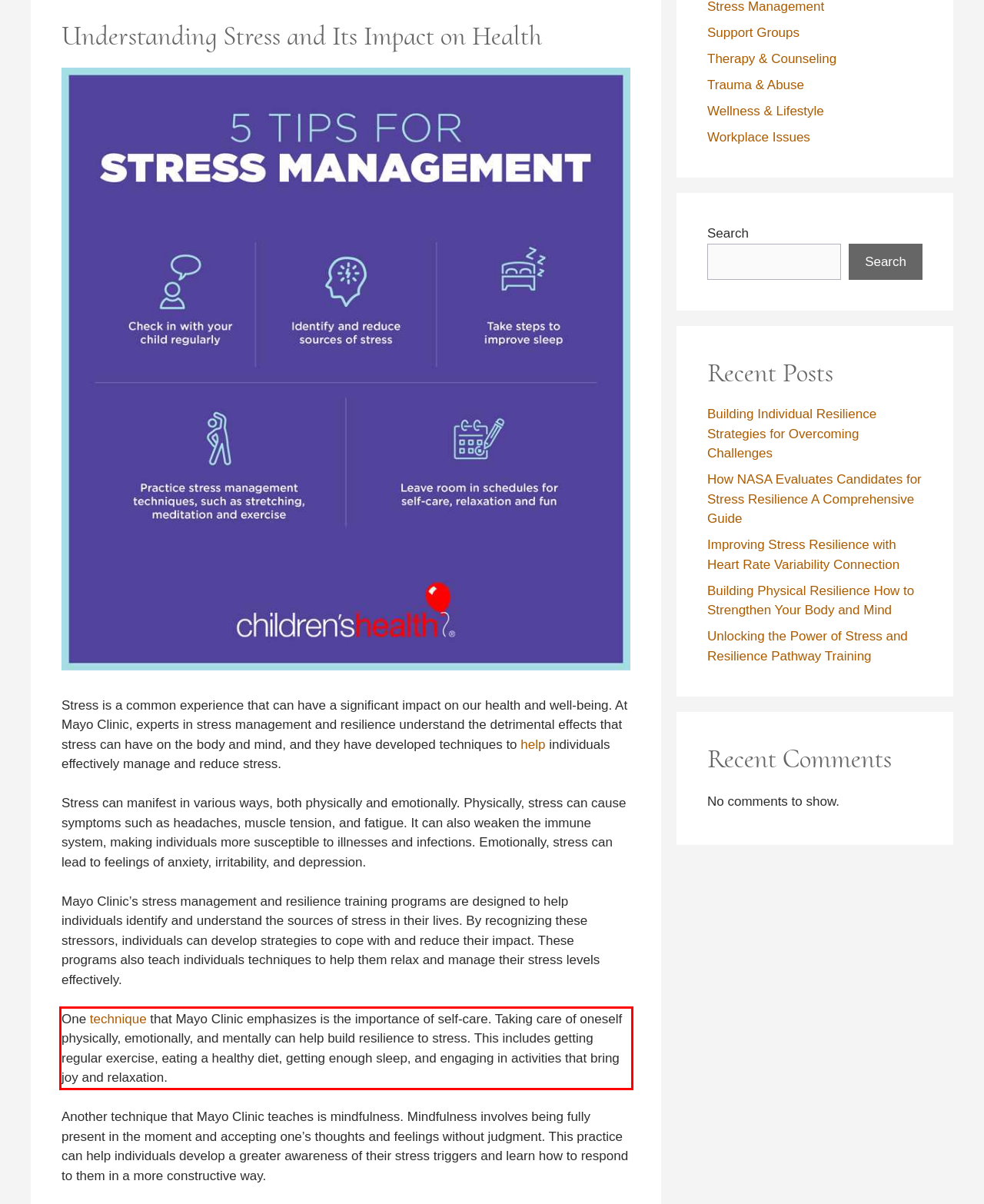You are provided with a screenshot of a webpage containing a red bounding box. Please extract the text enclosed by this red bounding box.

One technique that Mayo Clinic emphasizes is the importance of self-care. Taking care of oneself physically, emotionally, and mentally can help build resilience to stress. This includes getting regular exercise, eating a healthy diet, getting enough sleep, and engaging in activities that bring joy and relaxation.